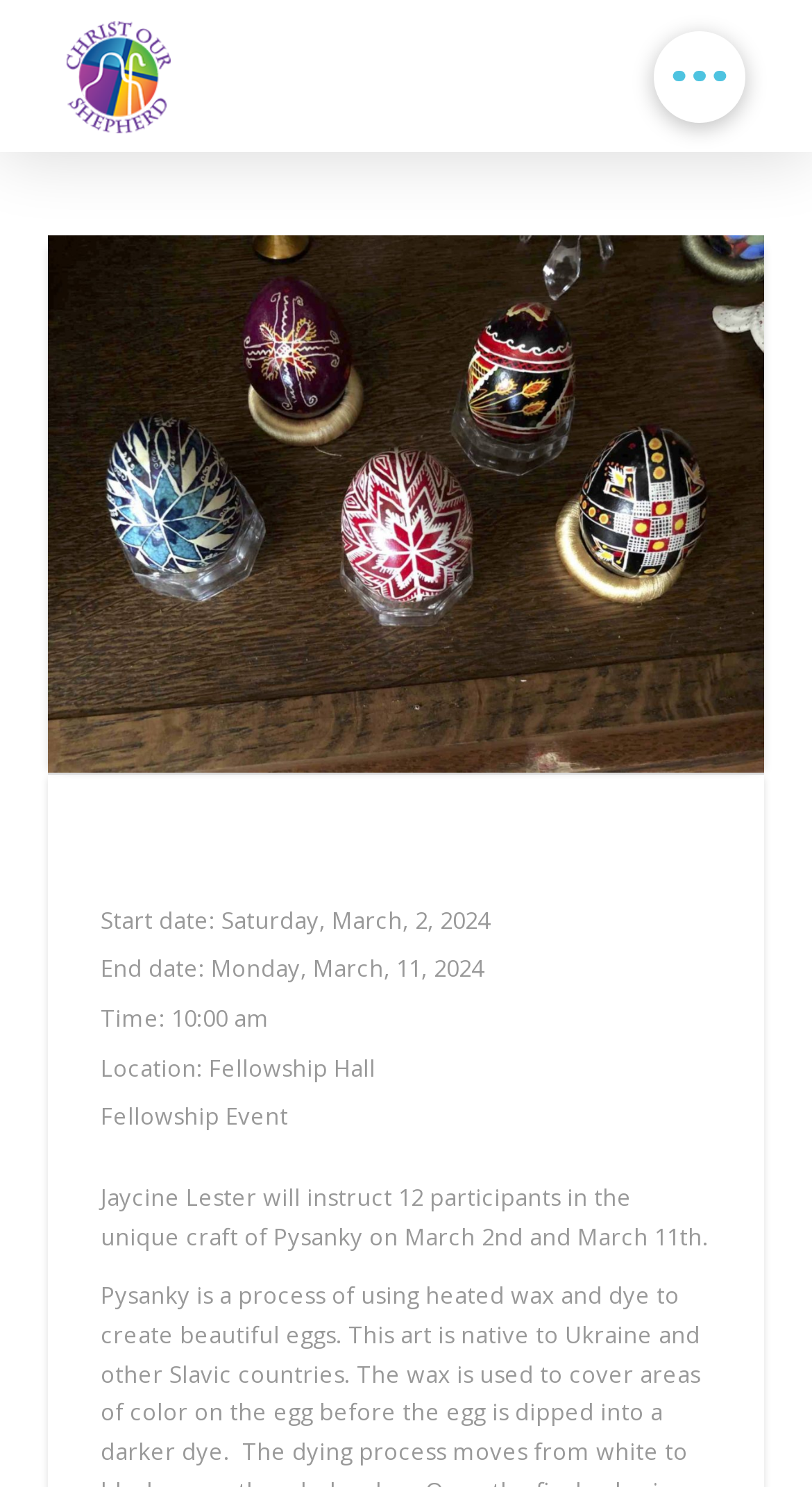What time does the Pysanky class start?
Please answer the question as detailed as possible.

The start time of the class can be found in the details section of the webpage, which lists 'Time:' as '10:00 am'.